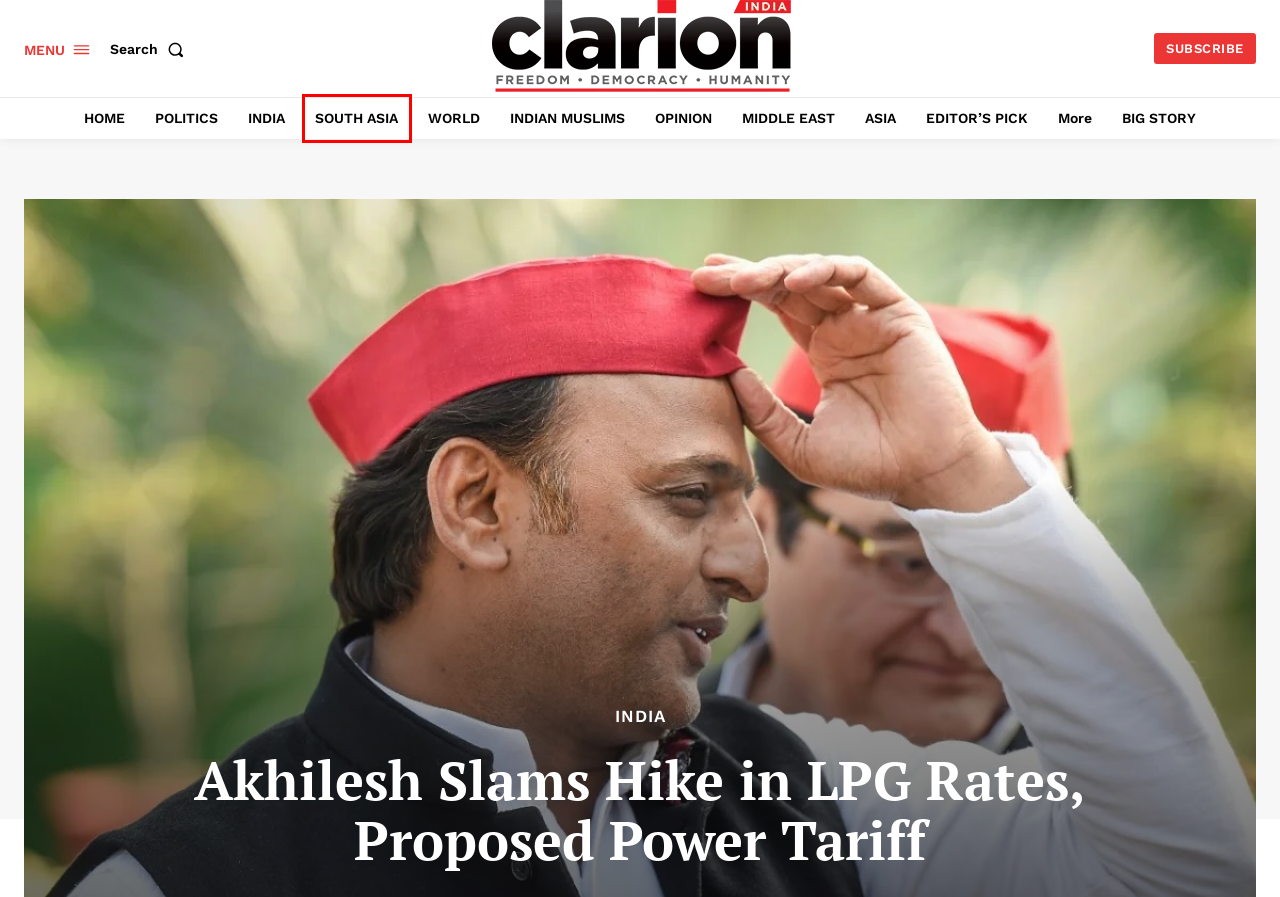Examine the screenshot of a webpage with a red bounding box around a UI element. Your task is to identify the webpage description that best corresponds to the new webpage after clicking the specified element. The given options are:
A. EDITOR'S PICK Archives - Clarion India
B. South Asia Archives - Clarion India
C. India Archives - Clarion India
D. Middle East Archives - Clarion India
E. World Archives - Clarion India
F. Politics Archives - Clarion India
G. Opinion Archives - Clarion India
H. Asia Archives - Clarion India

B